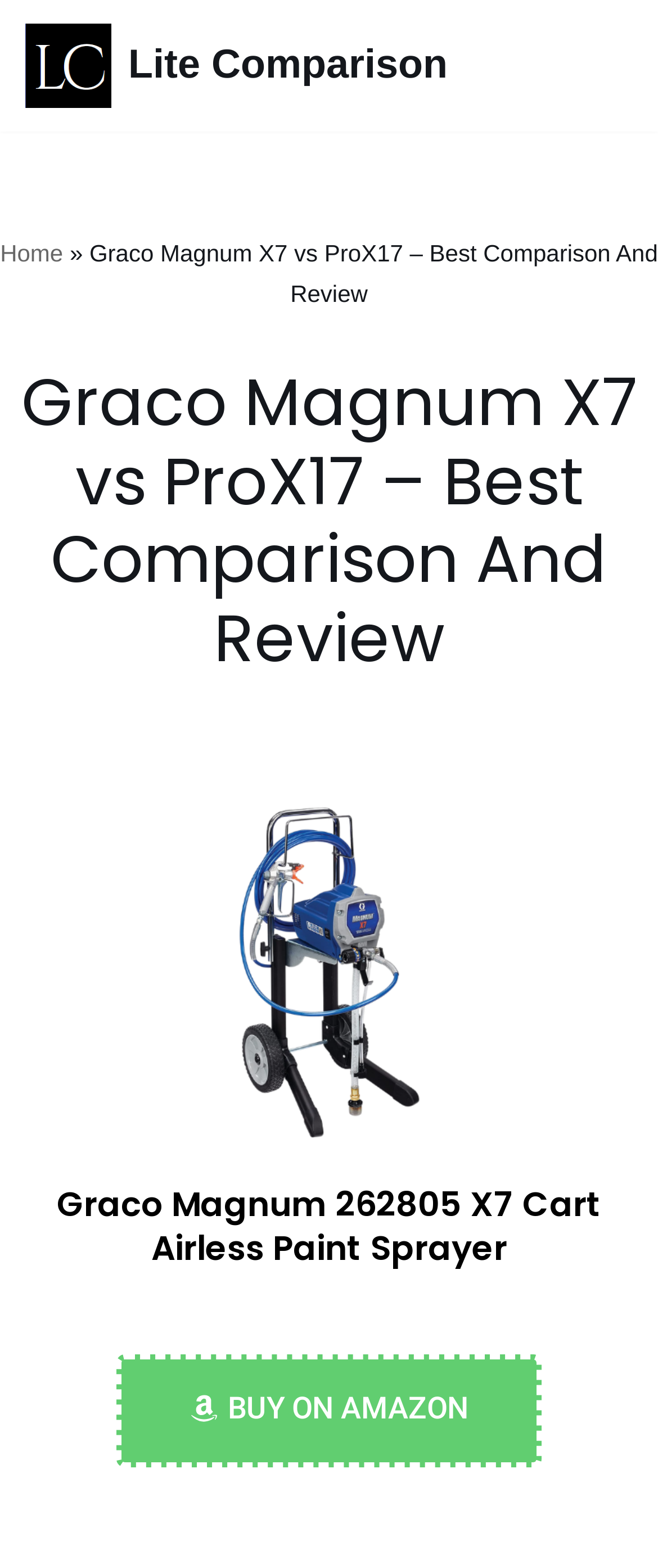What is the purpose of the 'Skip to content' link?
Using the visual information, reply with a single word or short phrase.

To skip navigation